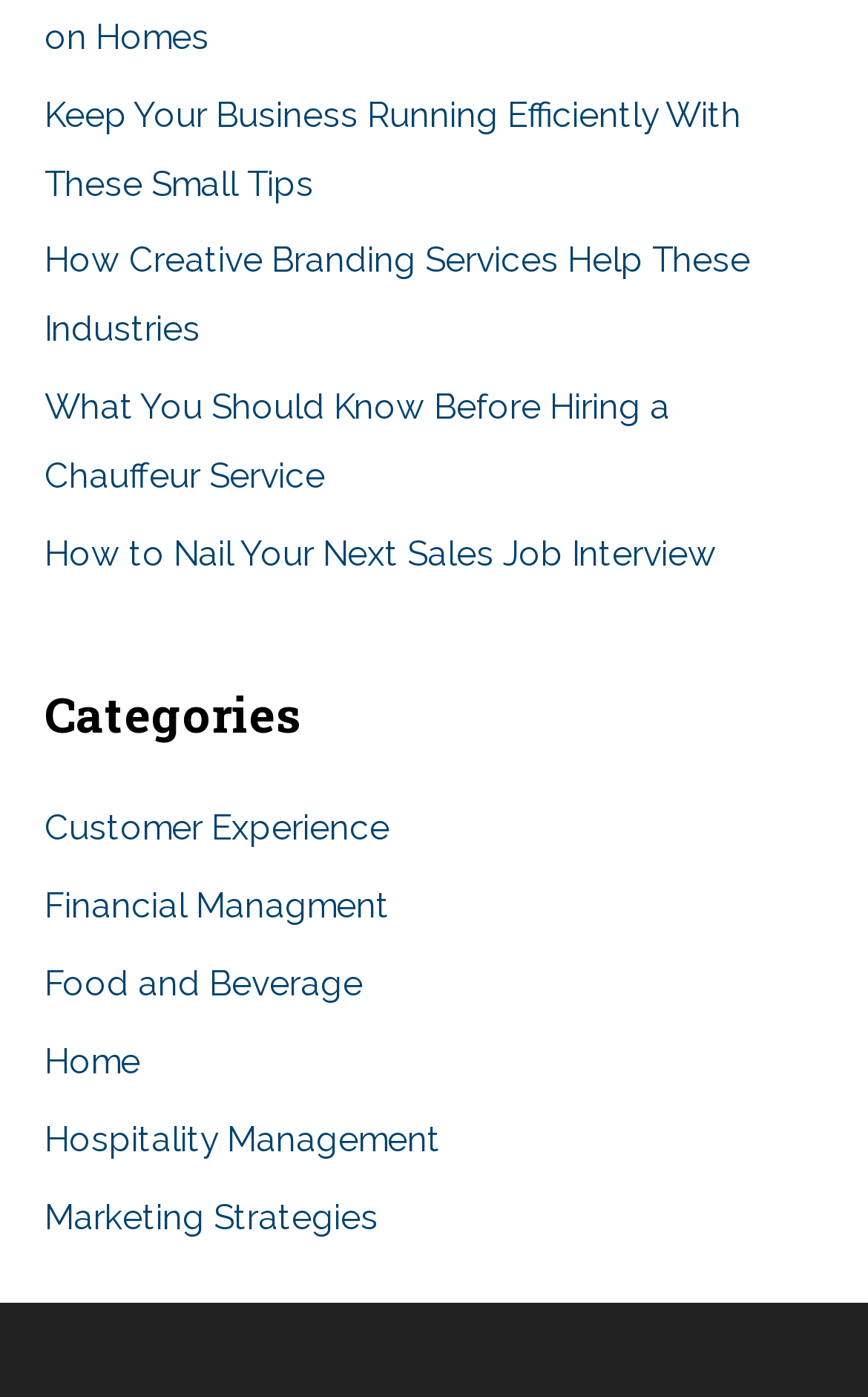Can you determine the bounding box coordinates of the area that needs to be clicked to fulfill the following instruction: "Learn about customer experience"?

[0.051, 0.578, 0.449, 0.608]